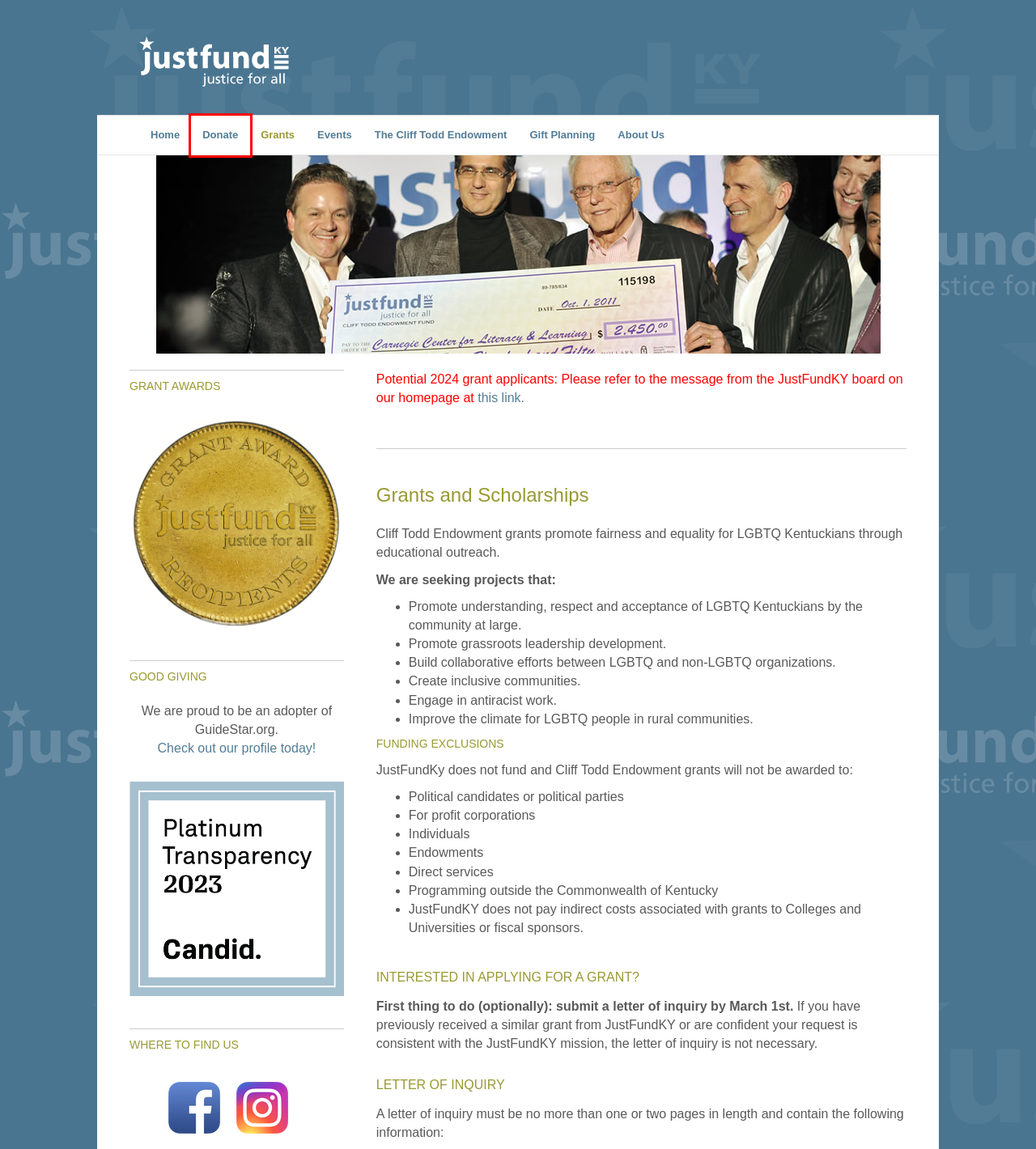You have a screenshot of a webpage with an element surrounded by a red bounding box. Choose the webpage description that best describes the new page after clicking the element inside the red bounding box. Here are the candidates:
A. 2013 Event – Just Fund KY
B. Donate – Just Fund KY
C. 2018 Grants – Just Fund KY
D. Just Fund KY – justice for all
E. 2023 Grants – Just Fund KY
F. 2020 Grants – Just Fund KY
G. The Cliff Todd Endowment – Just Fund KY
H. Gift Planning – Just Fund KY

B